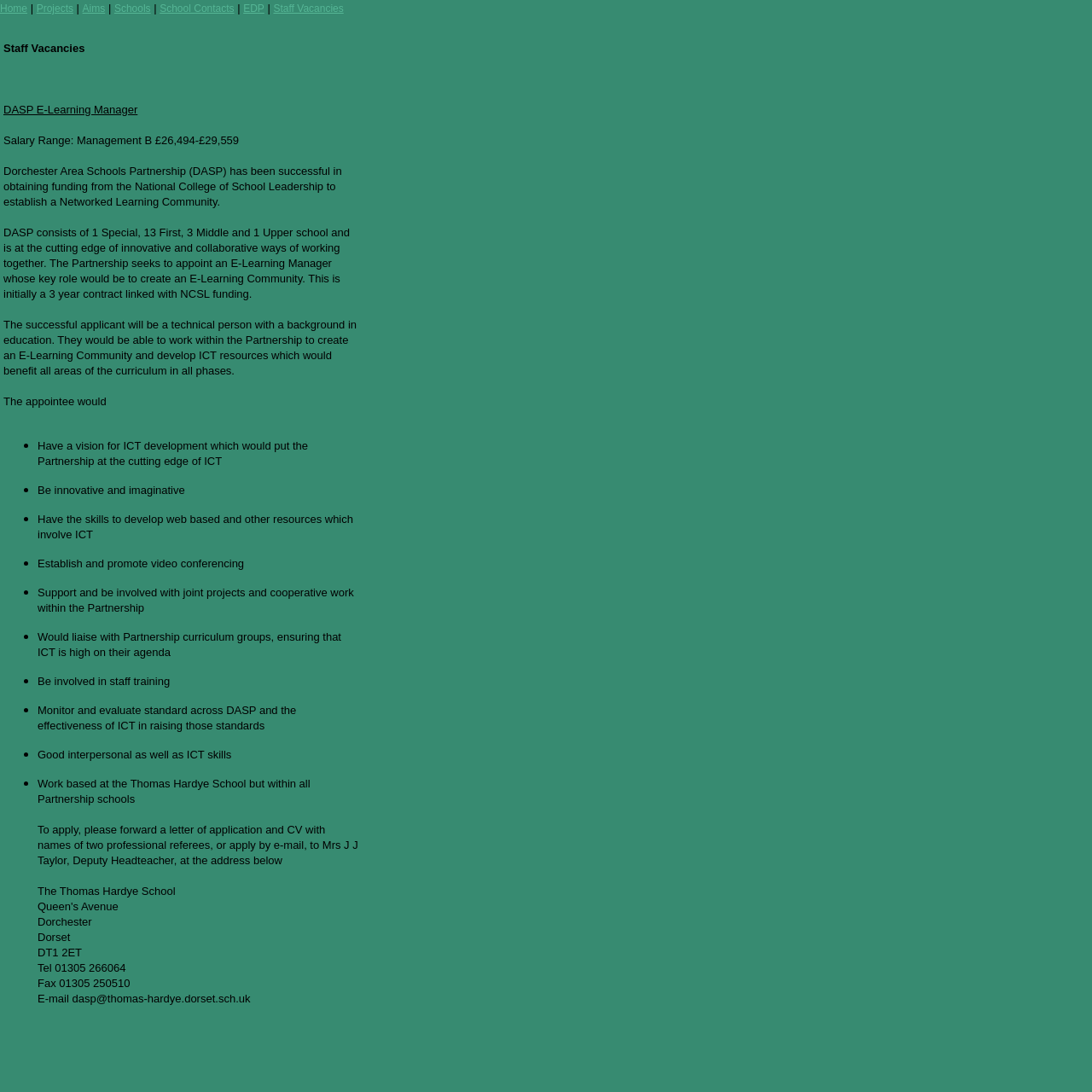Describe all visible elements and their arrangement on the webpage.

The webpage is about a job vacancy for an E-Learning Manager at Dorchester Area Schools Partnership (DASP). The page is divided into two main sections. On the left side, there is a navigation menu with links to different sections of the website, including "Home", "Projects", "Aims", "Schools", "School Contacts", "EDP", and "Staff Vacancies". 

On the right side, there is a detailed job description for the E-Learning Manager position. The job description is divided into several sections, including the job title, salary range, and a detailed description of the job responsibilities and requirements. The job responsibilities include creating an E-Learning Community, developing ICT resources, establishing and promoting video conferencing, and supporting joint projects and cooperative work within the Partnership. The job requirements include having a vision for ICT development, being innovative and imaginative, having the skills to develop web-based and other resources, and having good interpersonal and ICT skills.

At the bottom of the job description, there is information on how to apply for the job, including the contact details of the Deputy Headteacher, Mrs. J J Taylor, and the address of the Thomas Hardye School.